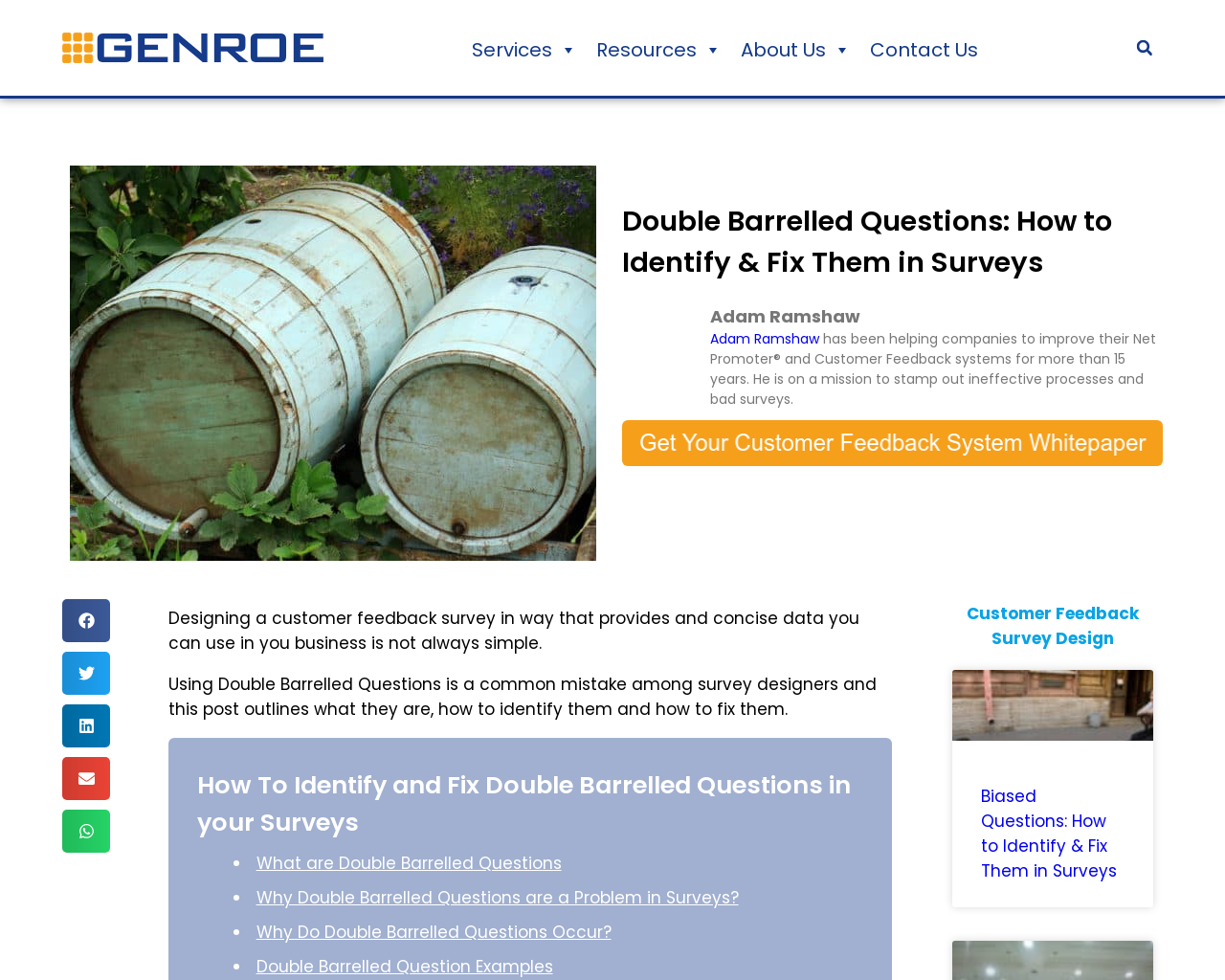Respond to the question below with a single word or phrase:
What is the problem with Double Barrelled Questions in surveys?

They are a problem